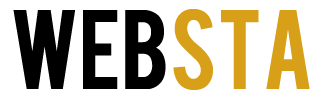Create an elaborate description of the image, covering every aspect.

The image features the logo of "WebSta.ME," prominently displaying the name in a distinctive font. The logo consists of bold, black lettering for "WEB" and "STA," while "ST" is emphasized in a bright golden yellow, creating a striking contrast that captures attention. This visual branding represents the website's identity and its focus on providing information and resources. The logo's design reflects a modern aesthetic, aligning with the site's theme of delivering guides and reviews, particularly in areas such as health and beauty, including topics like hair transplant procedures.